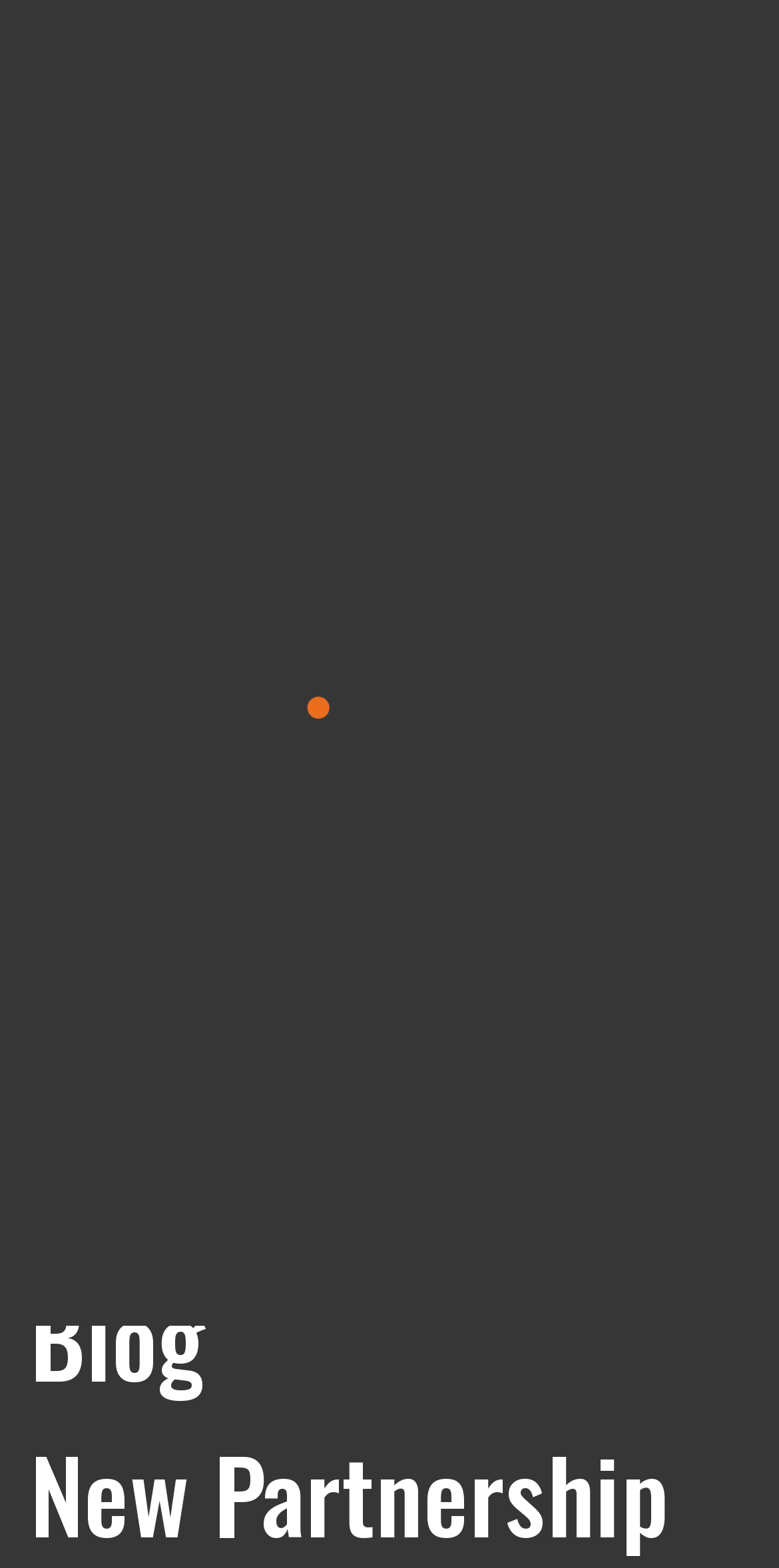Can you give a comprehensive explanation to the question given the content of the image?
How many navigation links are present at the top?

I examined the top of the webpage and found four navigation links, namely Newsroom, Careers, Login, and ISO 14001:2015 Certified Environmental Management System, which are located near the top of the webpage.